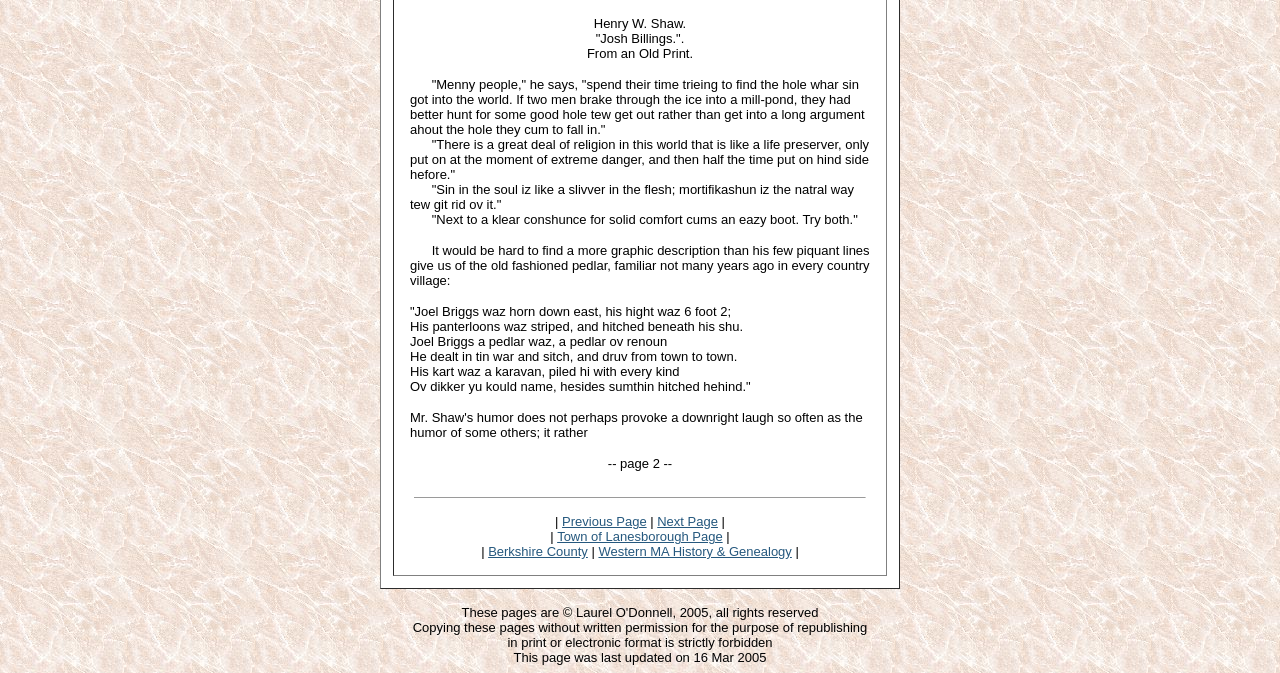Locate the bounding box of the UI element with the following description: "Western MA History & Genealogy".

[0.468, 0.808, 0.619, 0.831]